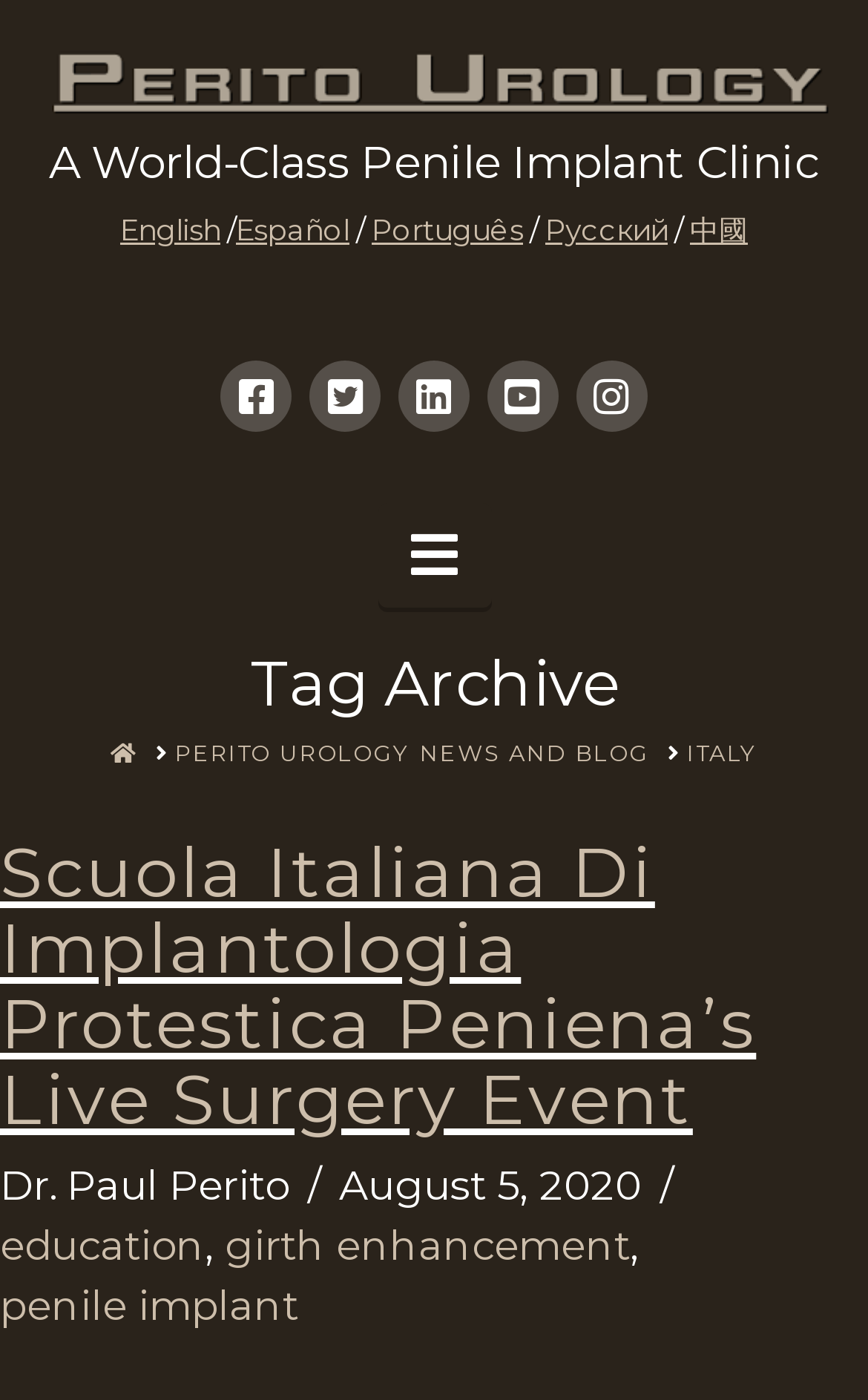When was the article published?
Refer to the image and provide a thorough answer to the question.

The article was published on August 5, 2020, as indicated by the time stamp 'August 5, 2020' located below the heading of the article.